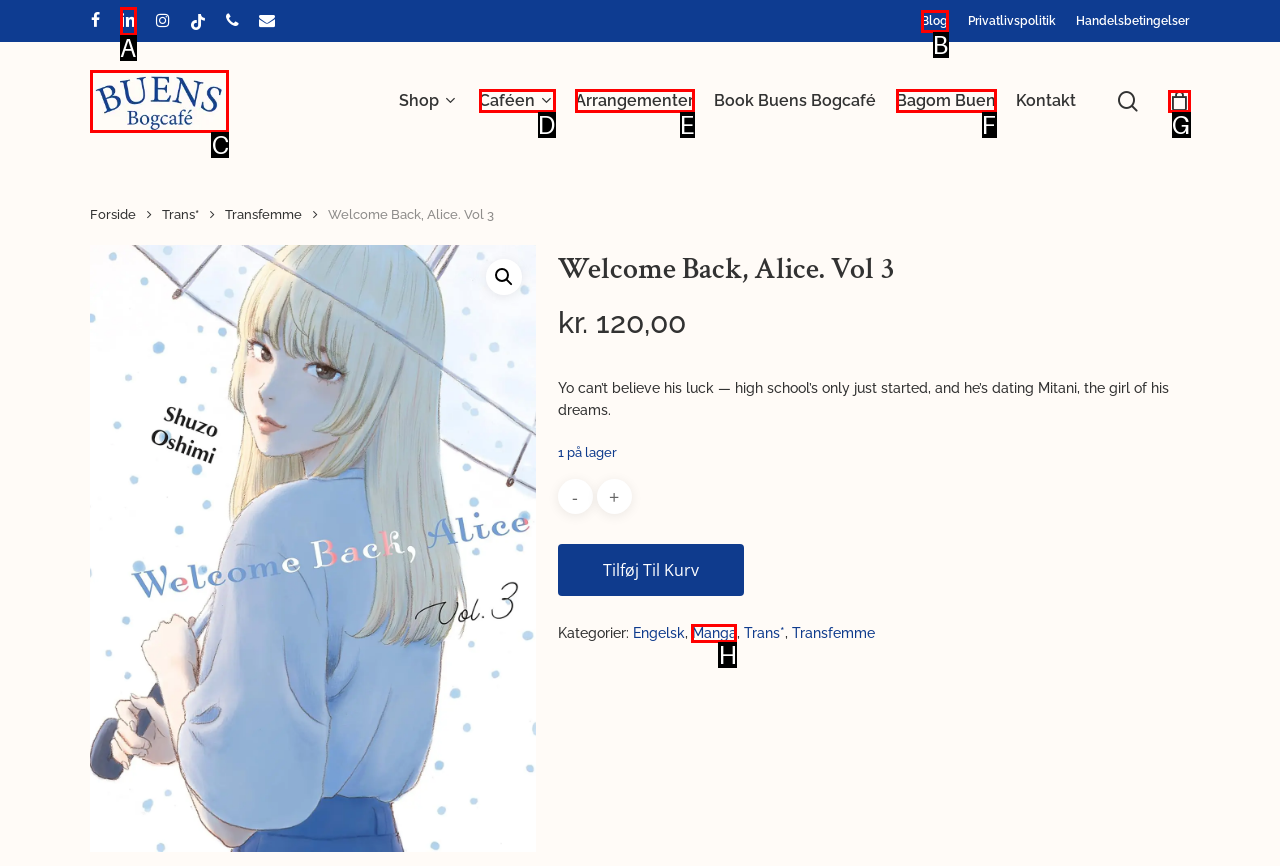Which HTML element matches the description: alt="Buens bogcafé" the best? Answer directly with the letter of the chosen option.

C